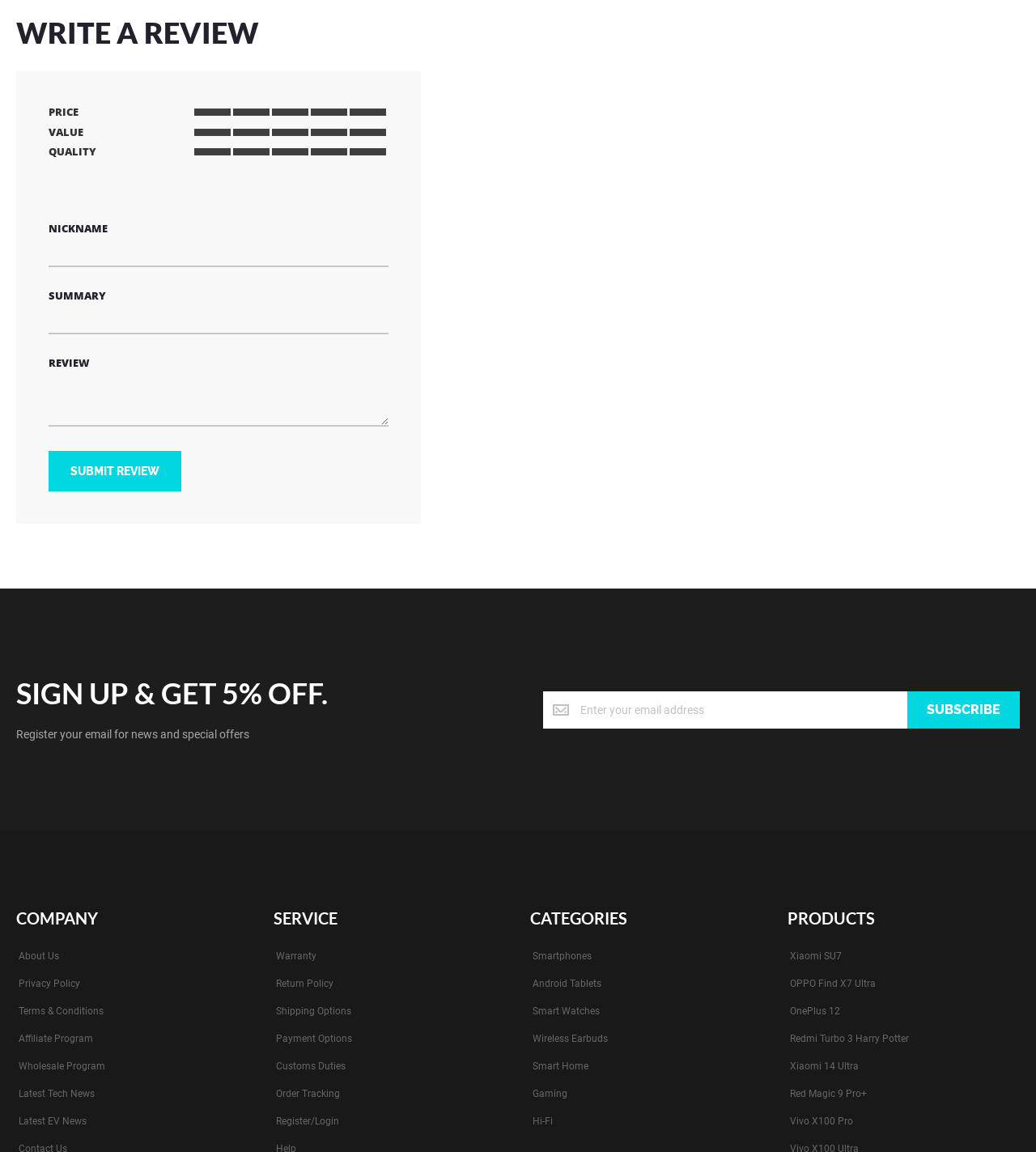Identify the bounding box coordinates for the UI element mentioned here: "name="nickname"". Provide the coordinates as four float values between 0 and 1, i.e., [left, top, right, bottom].

[0.047, 0.205, 0.375, 0.232]